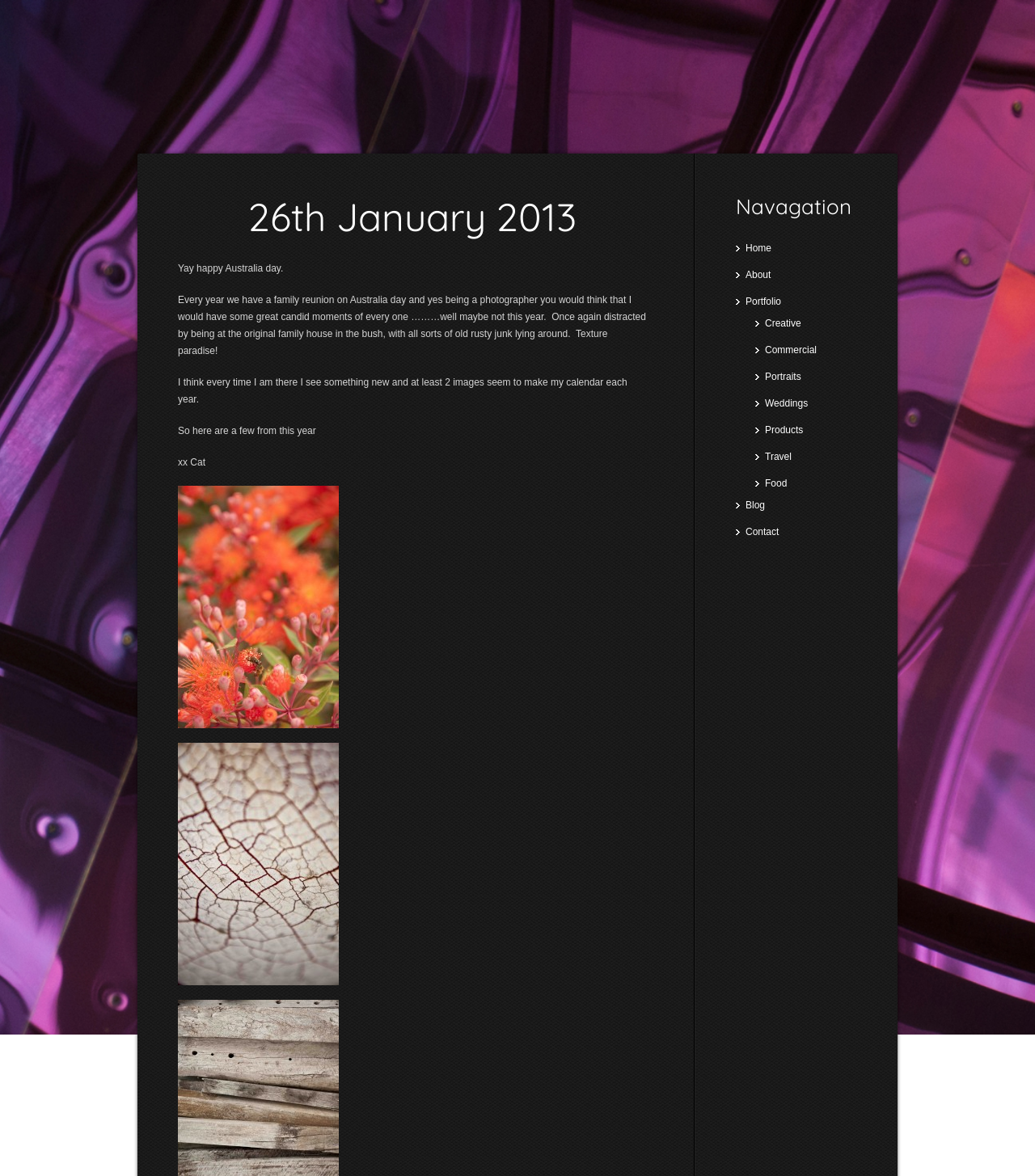What is the occasion being celebrated? From the image, respond with a single word or brief phrase.

Australia day